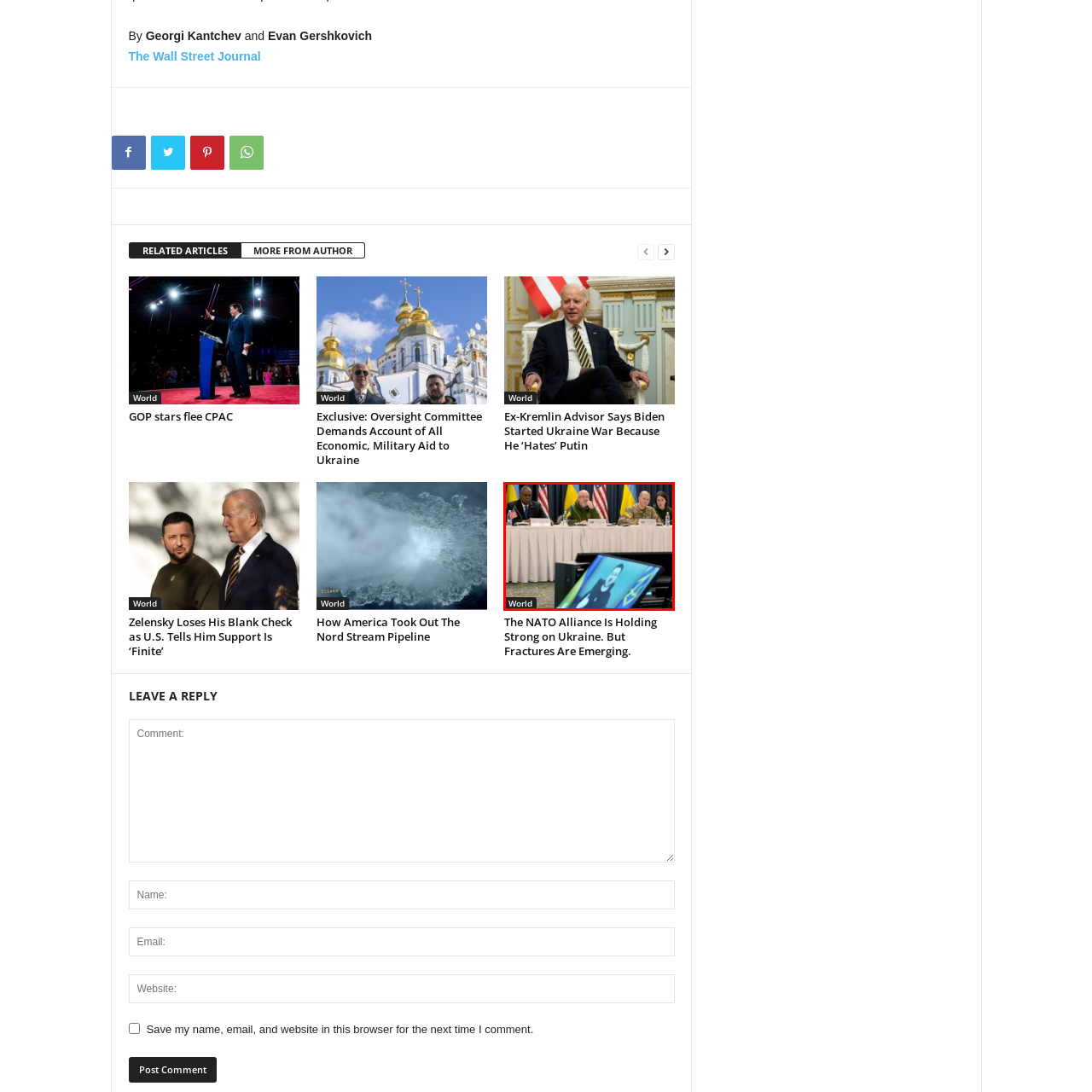Focus on the section within the red boundary and provide a detailed description.

The image depicts a significant meeting focused on international military collaboration. In the foreground, a monitor displays a video call with a prominent Ukrainian leader, emphasizing the ongoing dialogue between nations. Behind the screen, four officials are seated at a table draped with a white cloth, flanked by flags representing the United States and Ukraine. The individuals include two military leaders and a civilian official, all engaged in a serious discussion about current military strategies and support. The backdrop is marked by blue and yellow drapery, symbolizing Ukraine’s national colors. This scene captures a moment of strategic alliance amid global geopolitical tensions.